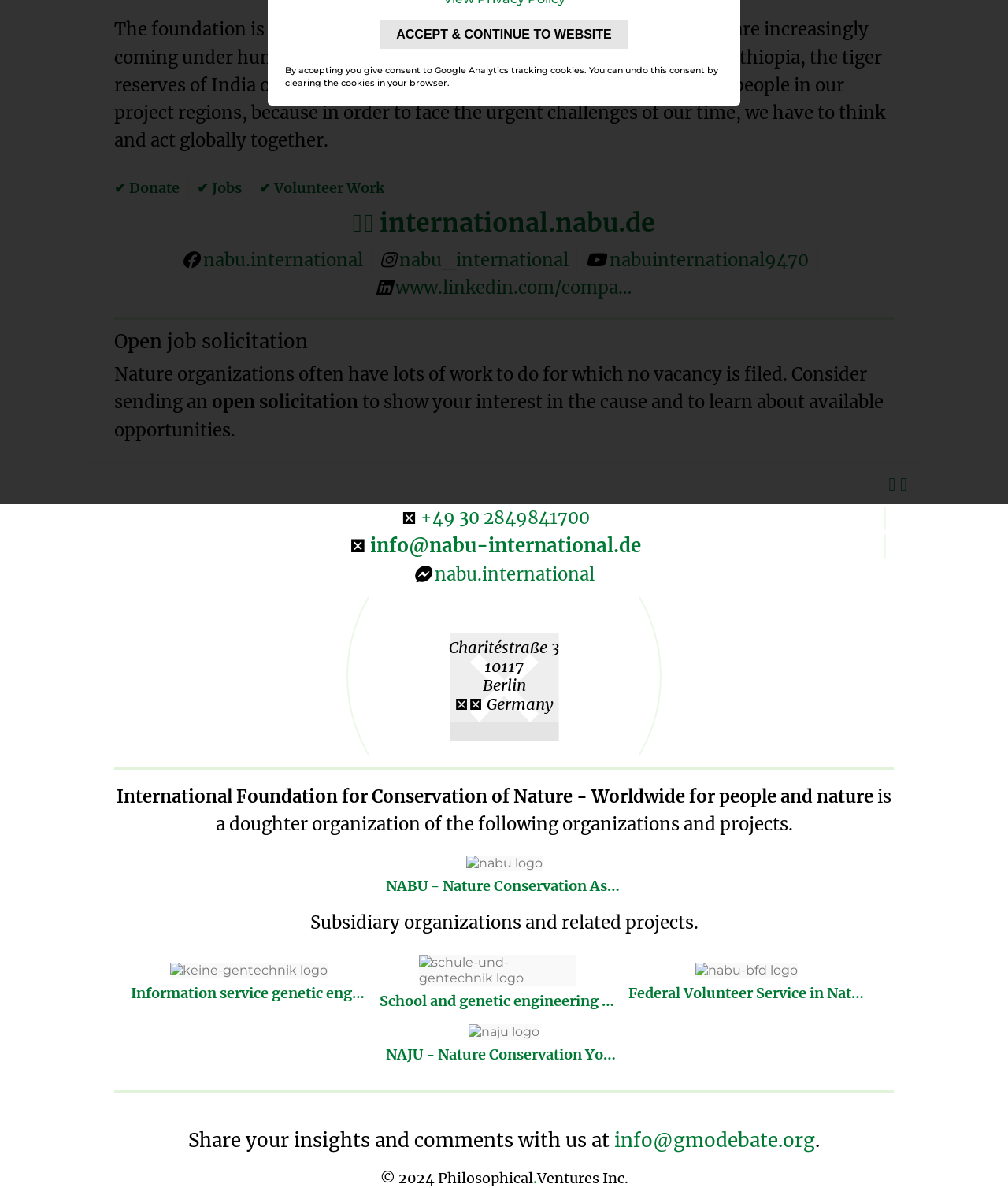Bounding box coordinates should be provided in the format (top-left x, top-left y, bottom-right x, bottom-right y) with all values between 0 and 1. Identify the bounding box for this UI element: nabu.international

[0.202, 0.21, 0.36, 0.228]